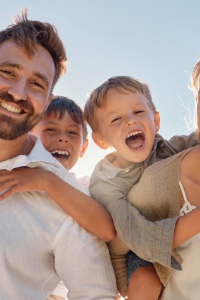Please give a succinct answer to the question in one word or phrase:
What is the likely relationship between the two boys?

Siblings